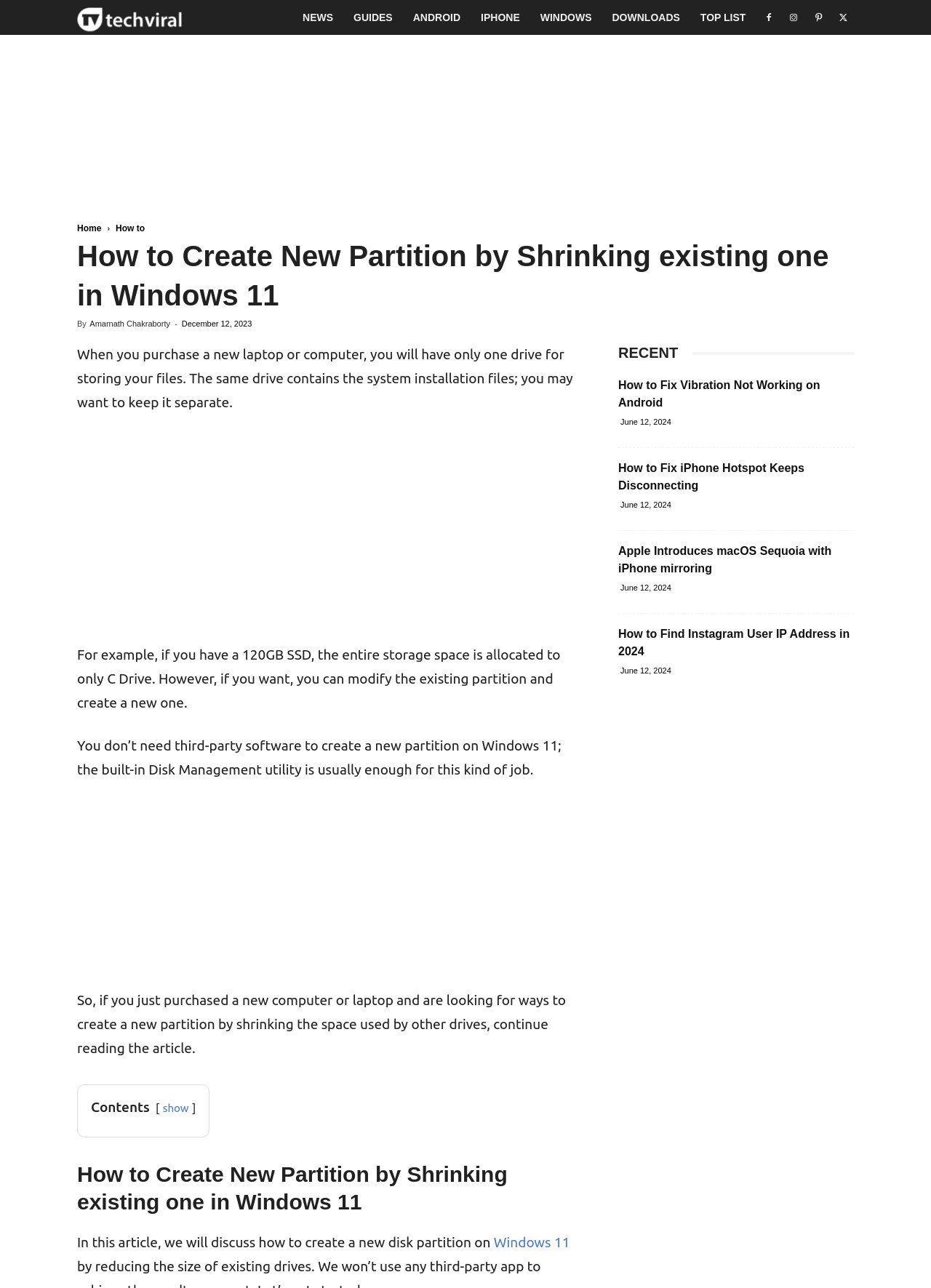What is the date of this article?
Could you please answer the question thoroughly and with as much detail as possible?

I found the date by looking at the header section of the webpage, where it says 'December 12, 2023'.